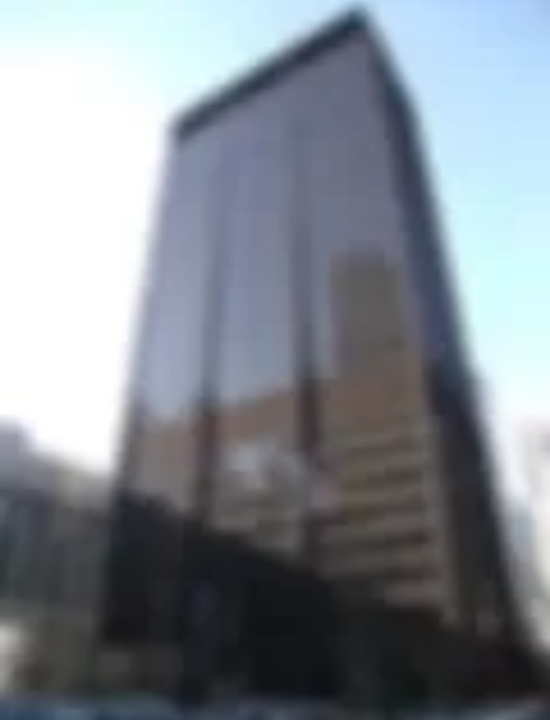What is the purpose of the Daley Center?
Provide a concise answer using a single word or phrase based on the image.

Legal matters